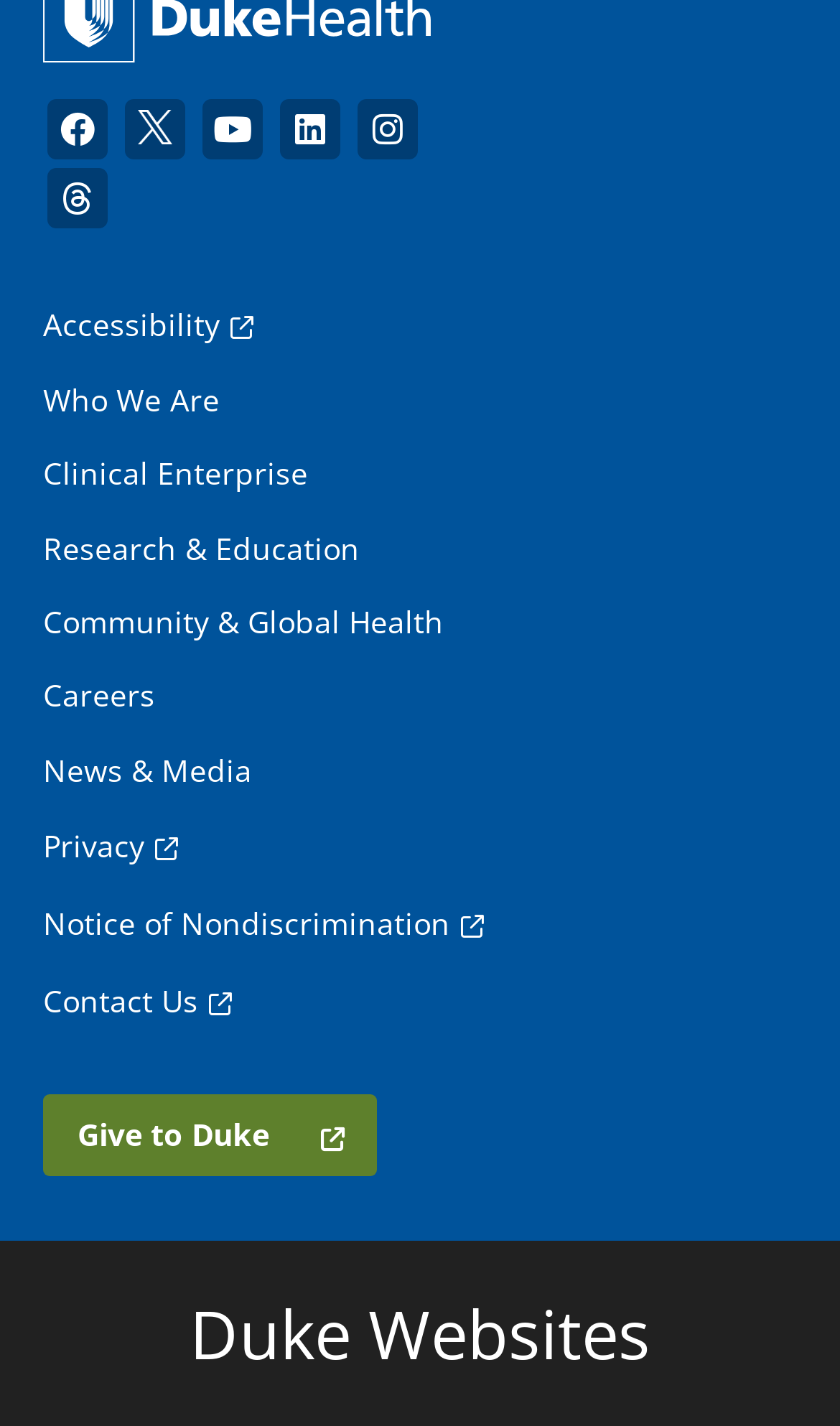Determine the bounding box coordinates of the UI element described below. Use the format (top-left x, top-left y, bottom-right x, bottom-right y) with floating point numbers between 0 and 1: News

None